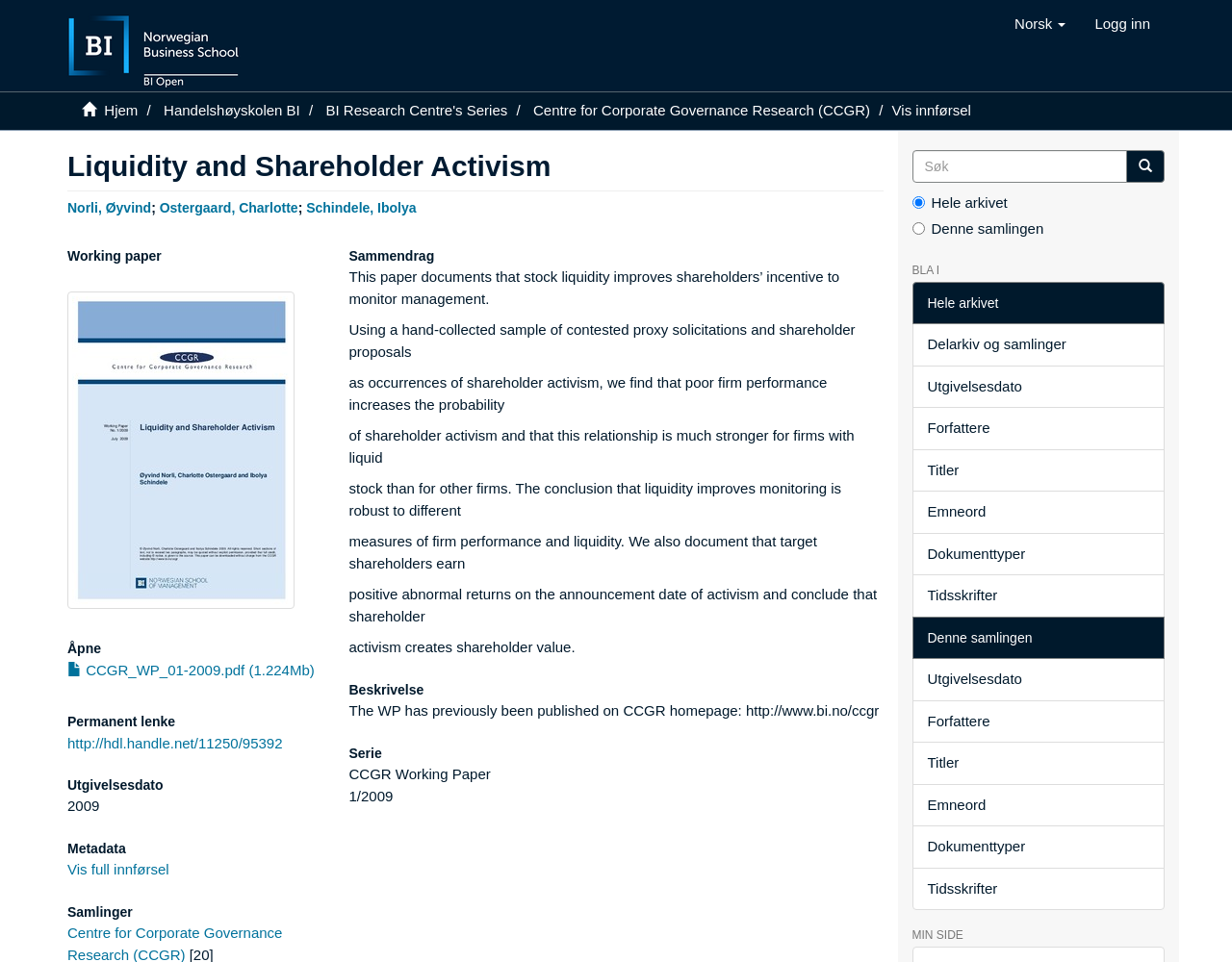Locate the bounding box coordinates of the element you need to click to accomplish the task described by this instruction: "Search in the search box".

[0.74, 0.156, 0.915, 0.19]